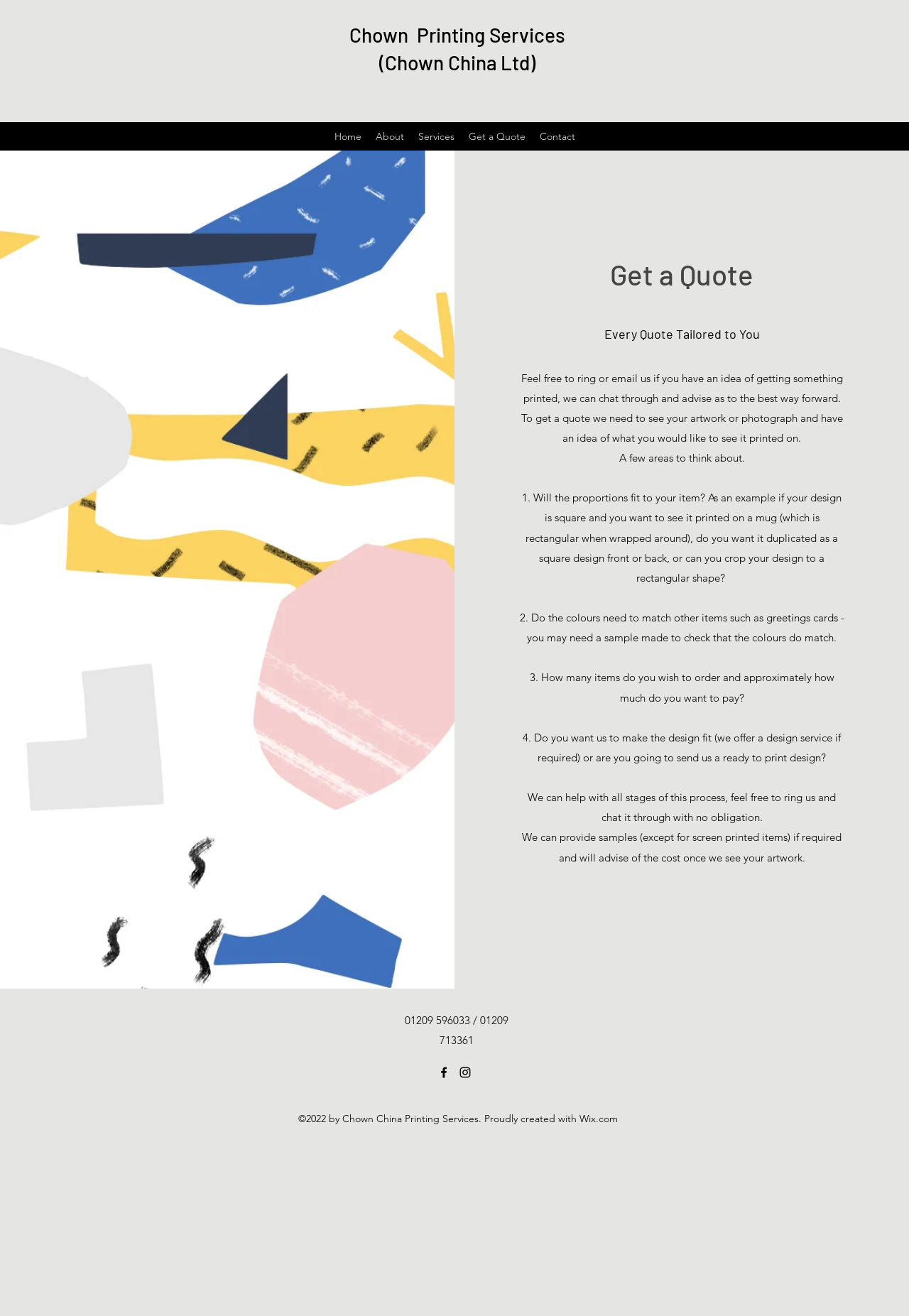Find and provide the bounding box coordinates for the UI element described here: "Home". The coordinates should be given as four float numbers between 0 and 1: [left, top, right, bottom].

[0.36, 0.096, 0.405, 0.112]